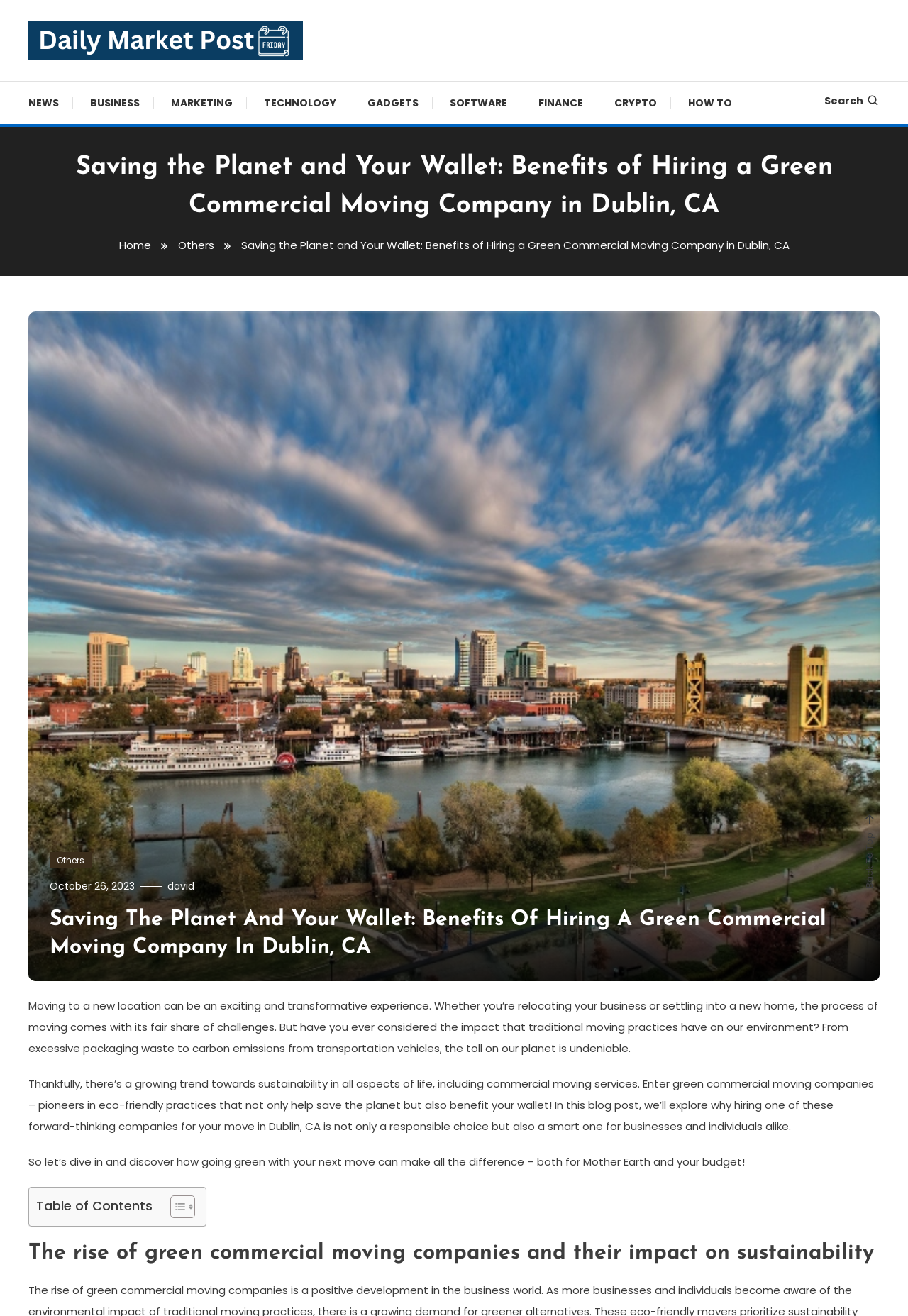What is the website about?
Please respond to the question thoroughly and include all relevant details.

Based on the webpage content, it appears that the website is focused on the topic of moving, specifically highlighting the benefits of hiring a green commercial moving company in Dublin, CA. The webpage discusses the environmental impact of traditional moving practices and how eco-friendly moving services can make a positive difference.